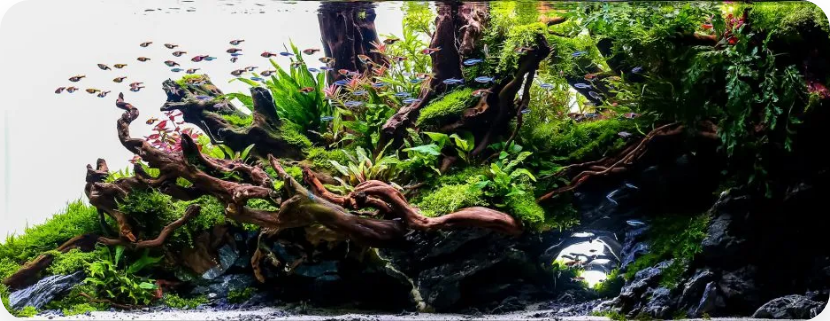Offer a detailed explanation of what is happening in the image.

The image displays a beautifully designed aquascape, featuring a vibrant underwater garden that showcases a harmonious arrangement of various elements. Lush green aquatic plants flourish among intricately twisted pieces of driftwood, creating a sense of depth and natural beauty within the aquarium. The backdrop is bright and airy, enhancing the vivid colors of the fish and plant life. Small schools of colorful fish gracefully swim through the scene, adding movement and life. The composition emphasizes the artistry involved in aquascaping, transforming a simple aquarium into an enchanting underwater landscape. This stunning display exemplifies the creativity and imagination that can be achieved through this contemporary art form, inviting viewers to appreciate the intricate balance between nature and design.